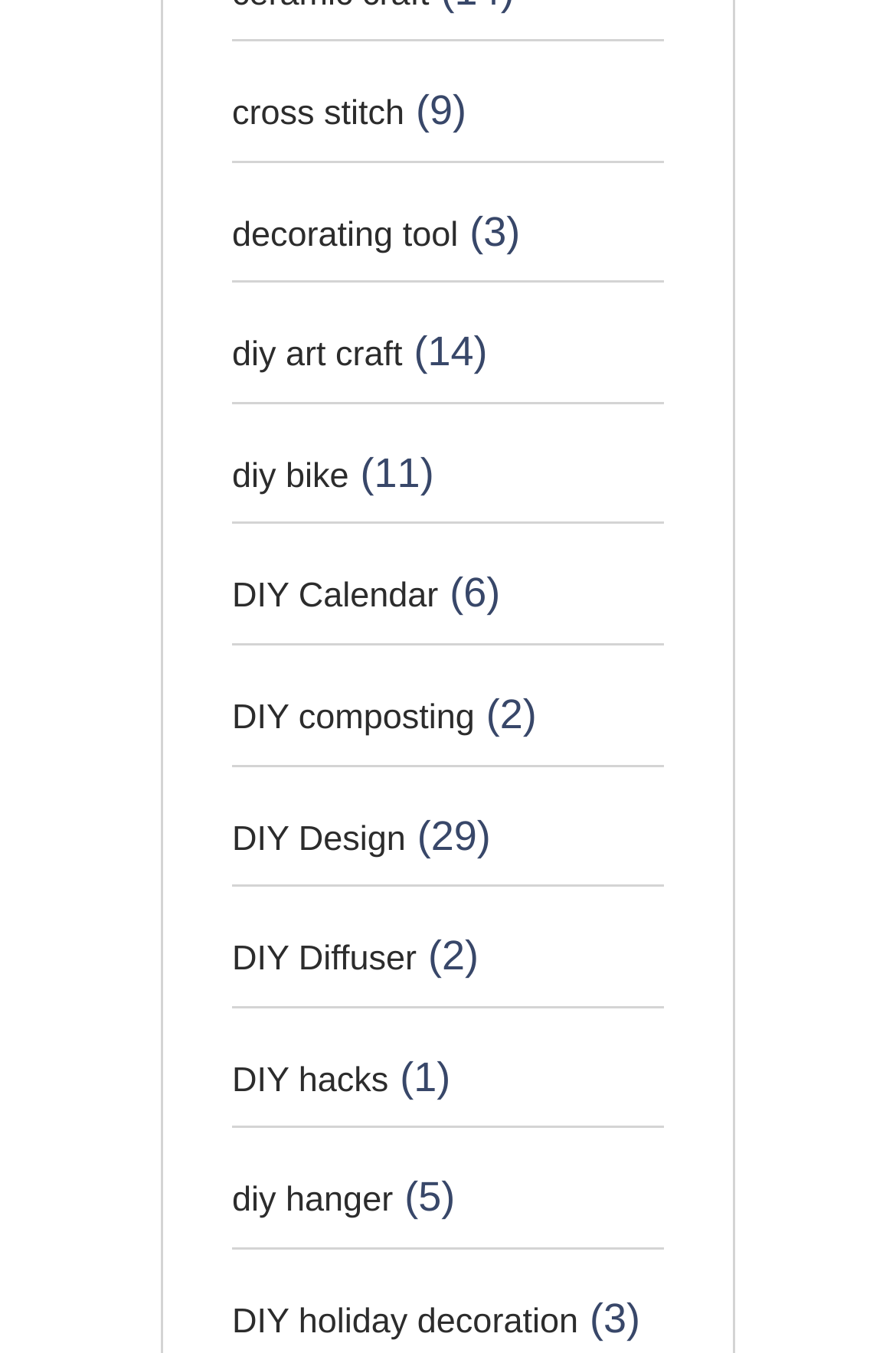Use a single word or phrase to answer the following:
How many DIY composting results are there?

2